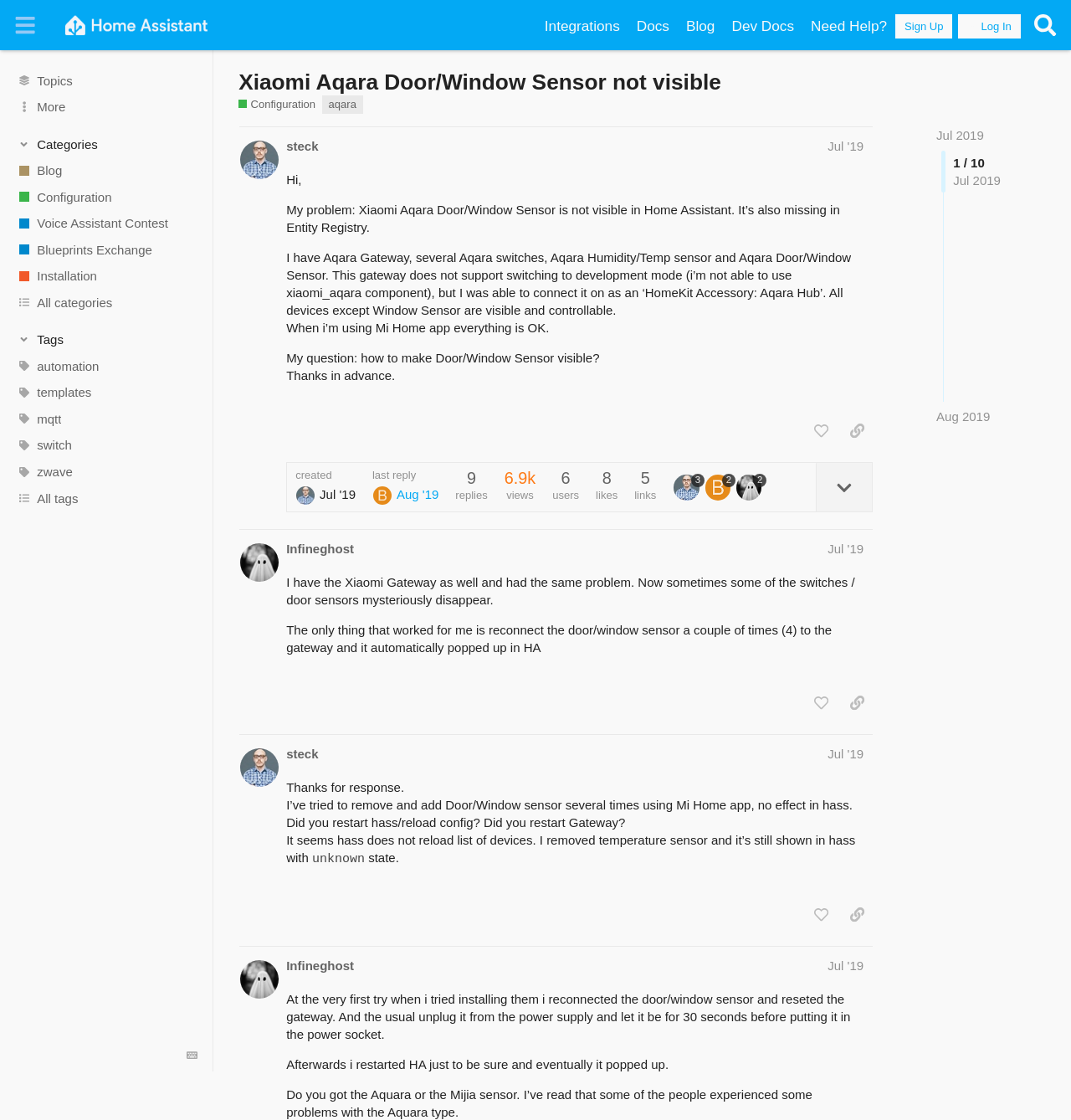Show the bounding box coordinates for the HTML element described as: "automation".

[0.0, 0.315, 0.199, 0.339]